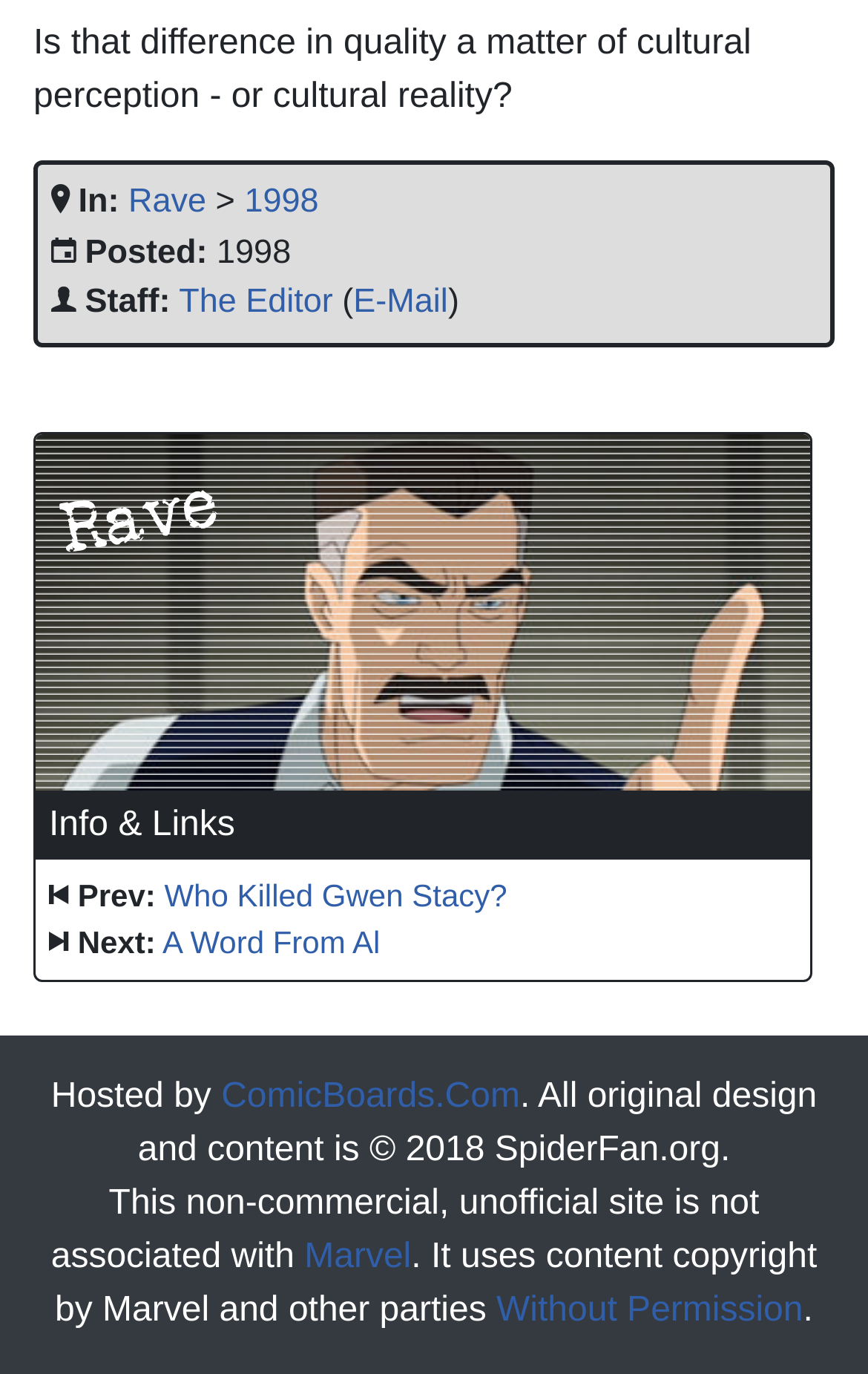Show the bounding box coordinates of the region that should be clicked to follow the instruction: "Click on the link 'E-Mail'."

[0.407, 0.206, 0.516, 0.234]